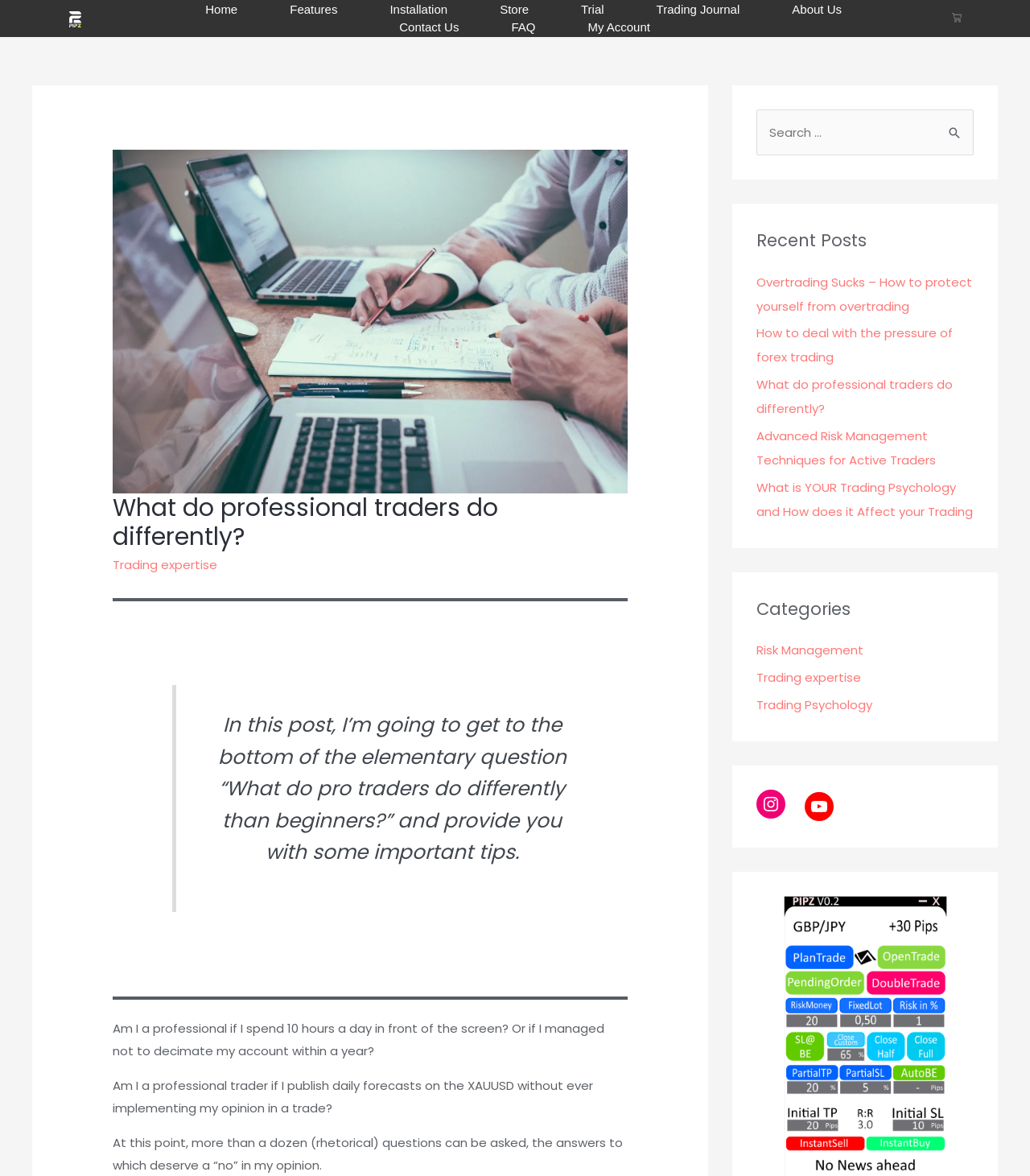Kindly respond to the following question with a single word or a brief phrase: 
What is the purpose of the search box?

To search for content